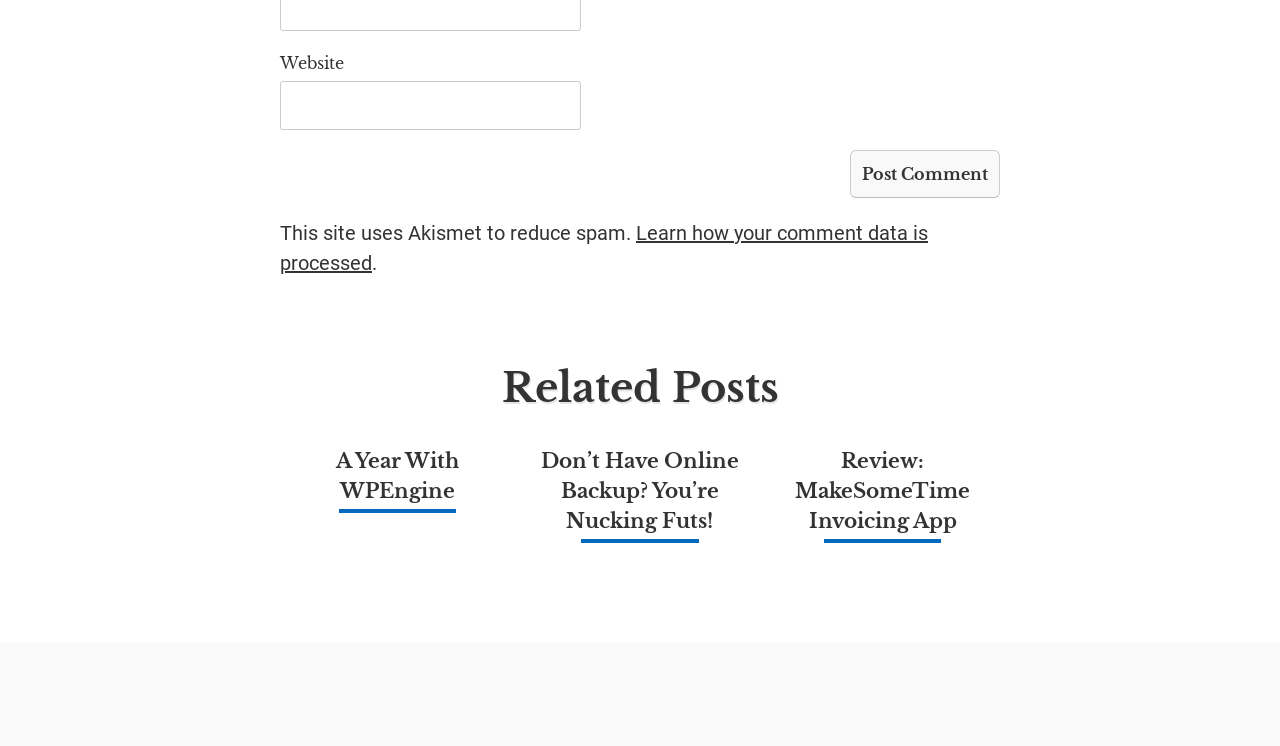Locate the bounding box coordinates of the clickable area to execute the instruction: "Learn how comment data is processed". Provide the coordinates as four float numbers between 0 and 1, represented as [left, top, right, bottom].

[0.219, 0.296, 0.725, 0.369]